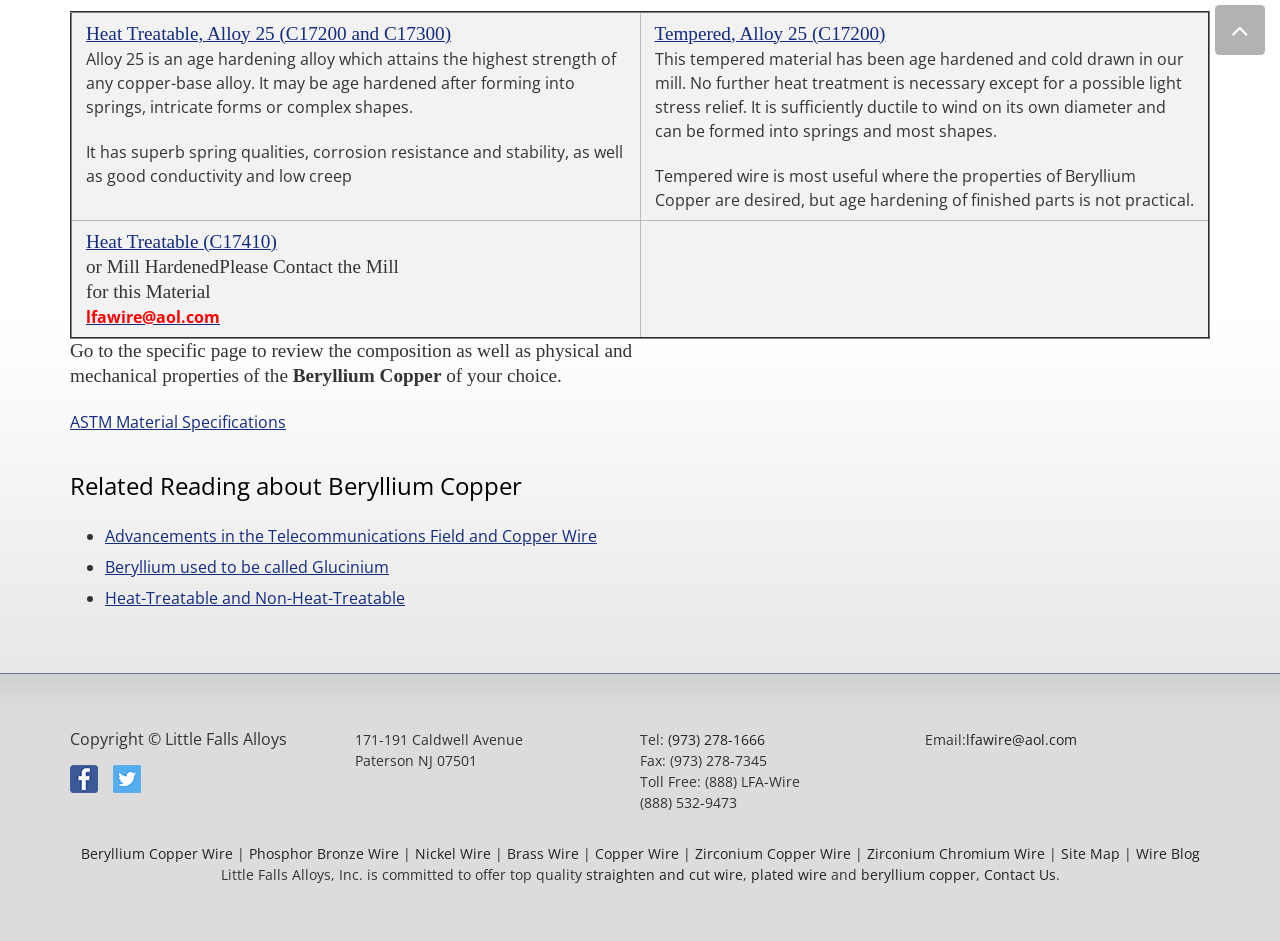Provide the bounding box coordinates of the HTML element this sentence describes: "straighten and cut wire". The bounding box coordinates consist of four float numbers between 0 and 1, i.e., [left, top, right, bottom].

[0.457, 0.919, 0.58, 0.939]